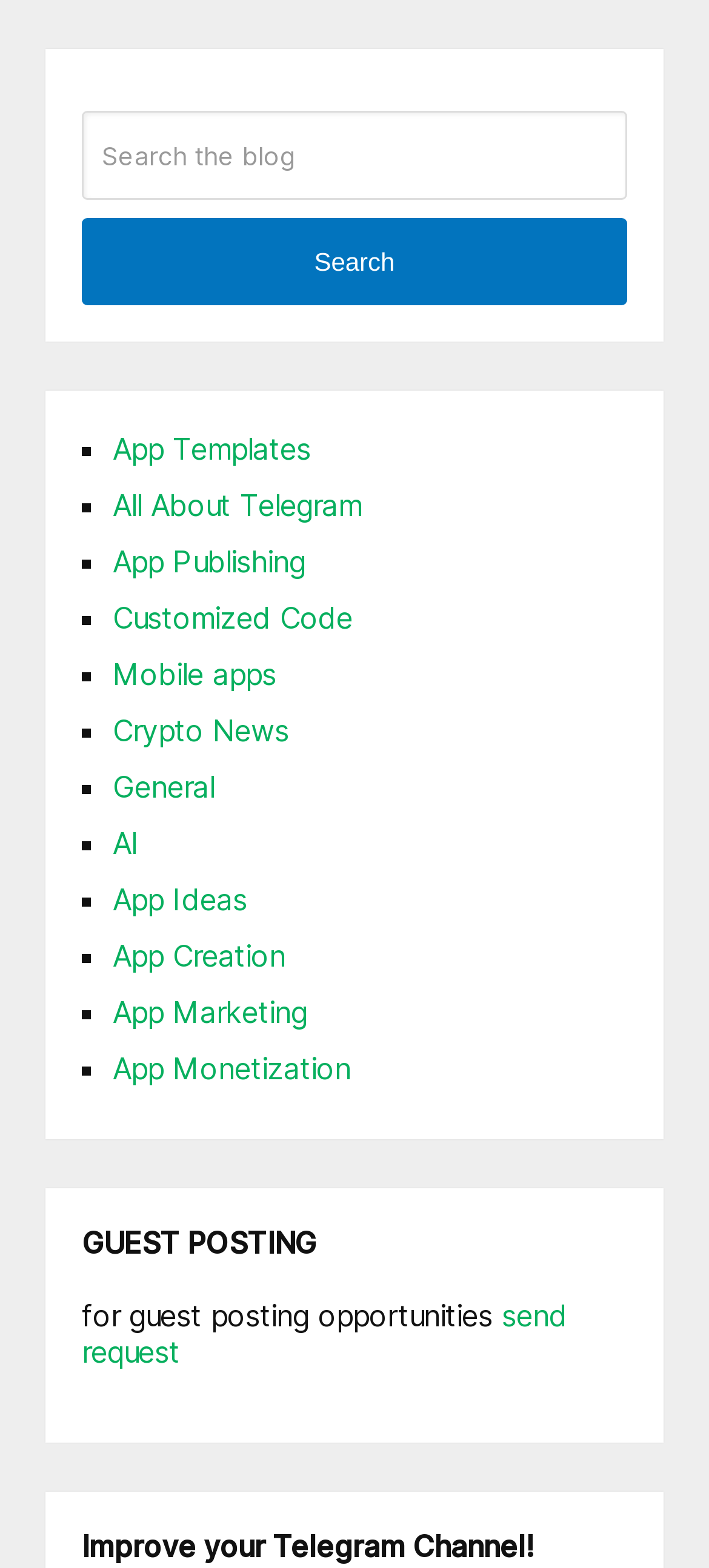What is the topic of the first link in the list?
Please respond to the question with a detailed and well-explained answer.

The first link in the list is located at [0.159, 0.275, 0.438, 0.298] and its OCR text is 'App Templates'. It is preceded by a list marker '■' at [0.113, 0.273, 0.131, 0.301].